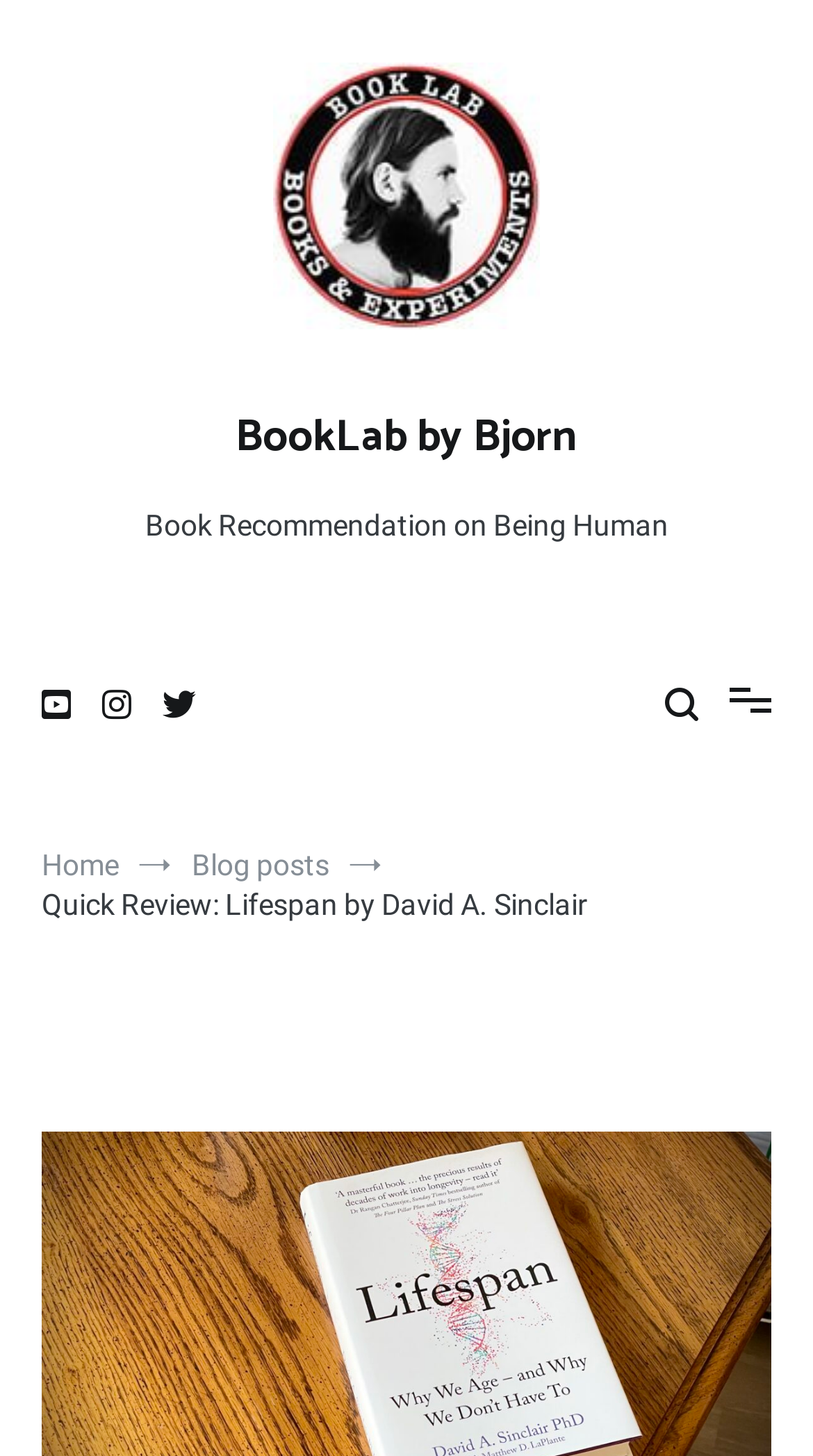Answer the question below in one word or phrase:
How many social media links are there?

3